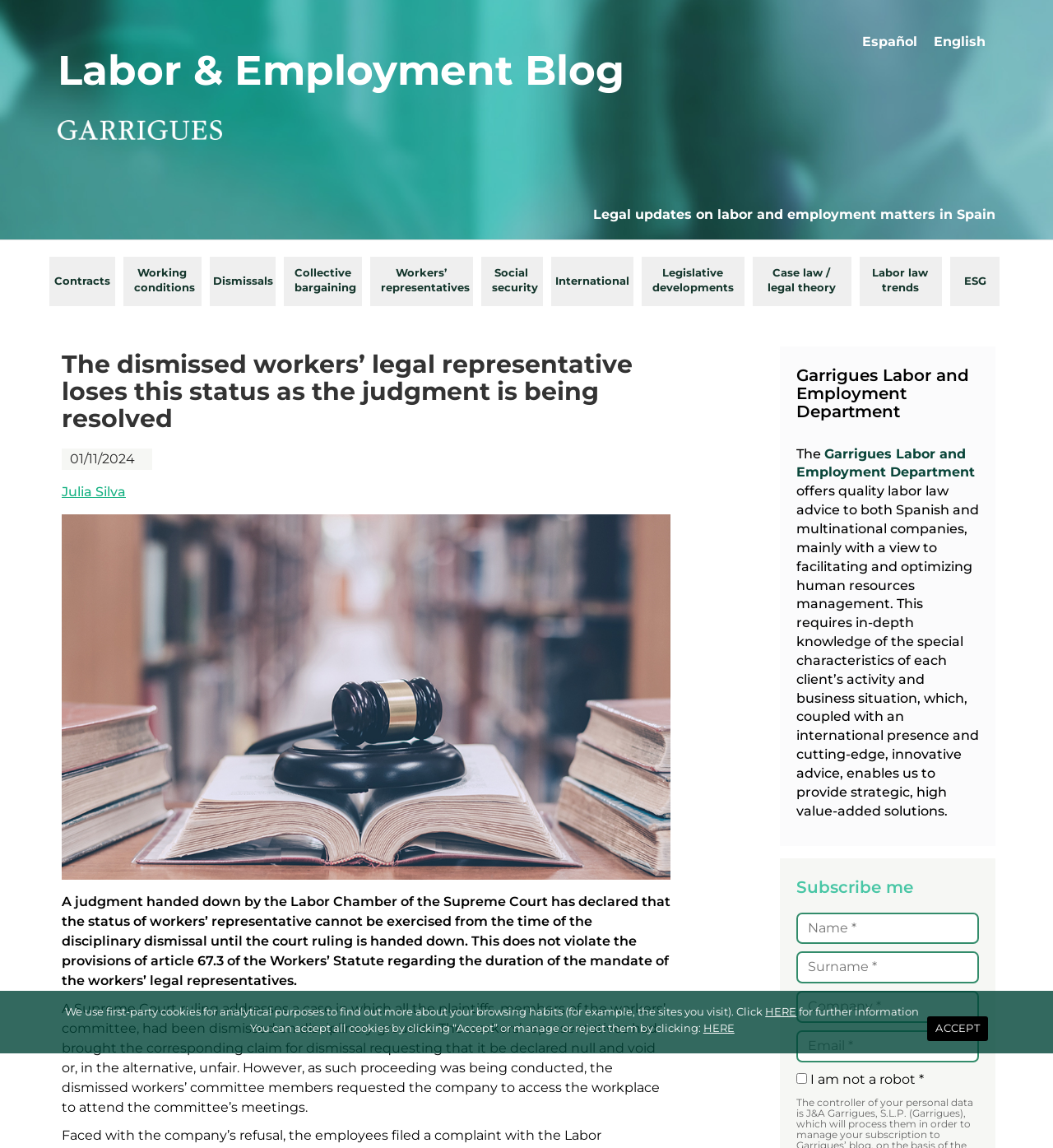Please locate the clickable area by providing the bounding box coordinates to follow this instruction: "Click Workers’ representatives".

[0.352, 0.223, 0.449, 0.266]